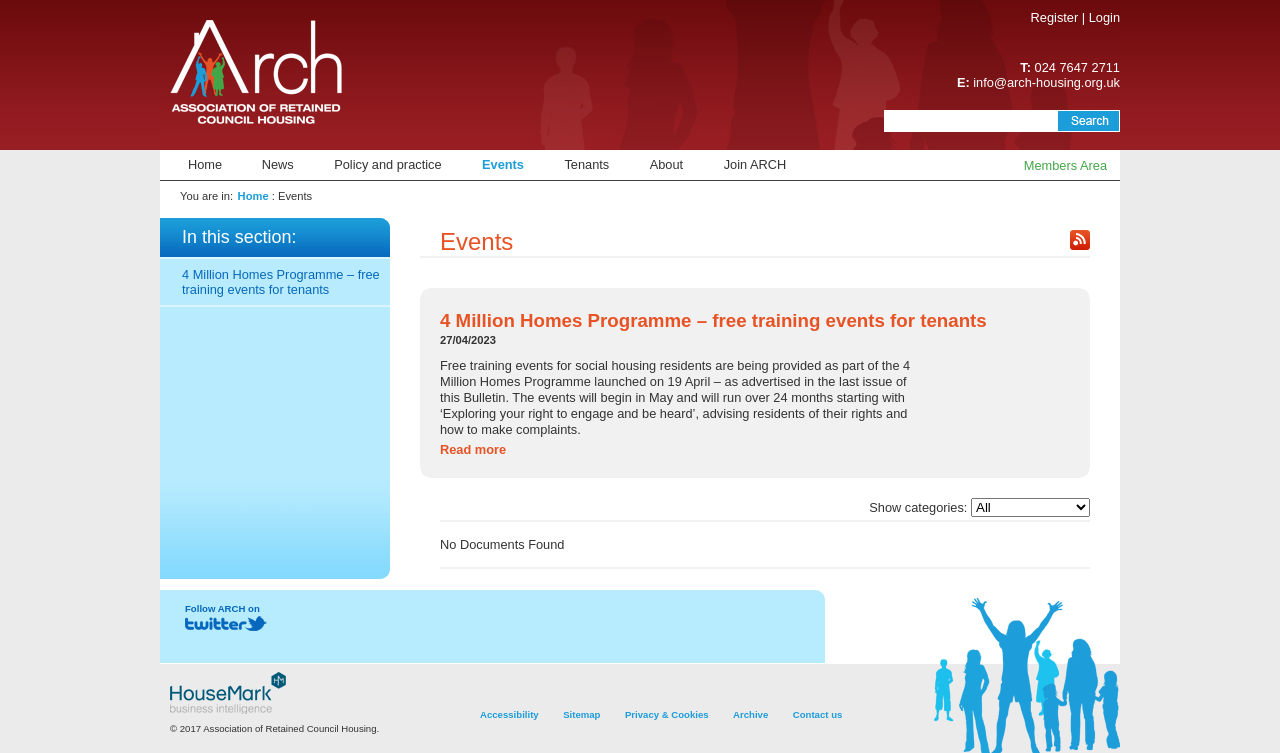Identify the bounding box coordinates of the region that should be clicked to execute the following instruction: "Click Register".

[0.805, 0.013, 0.842, 0.033]